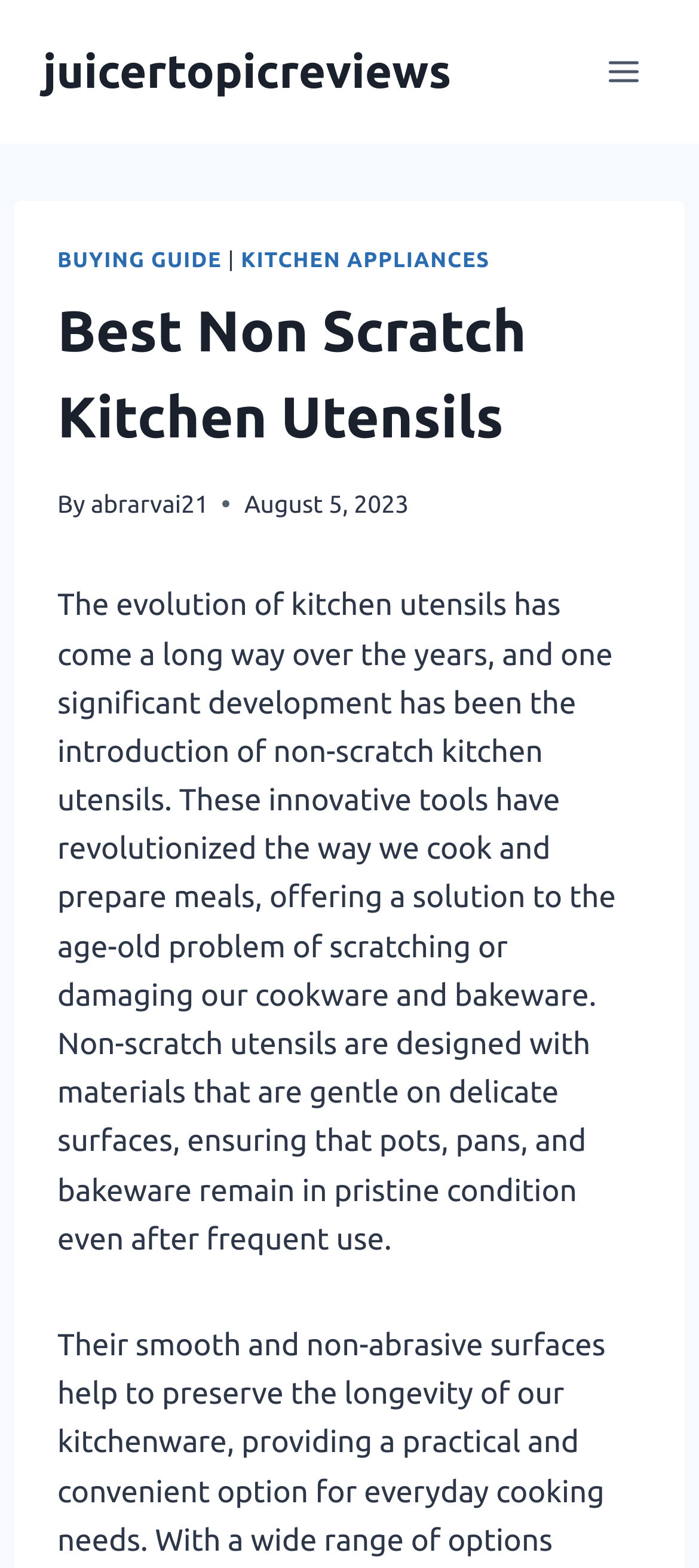Describe all the visual and textual components of the webpage comprehensively.

The webpage is about the best non-scratch kitchen utensils. At the top left, there is a link to "juicertopicreviews". Next to it, on the top right, is a button to "Open menu". When expanded, the menu displays a header with three links: "BUYING GUIDE", "KITCHEN APPLIANCES", and a separator in between. Below the header, the title "Best Non Scratch Kitchen Utensils" is prominently displayed. 

The author of the article, "abrarvai21", is credited below the title, along with the date "August 5, 2023". A lengthy paragraph follows, describing the evolution of kitchen utensils and the benefits of non-scratch utensils, which are designed to be gentle on cookware and bakeware.